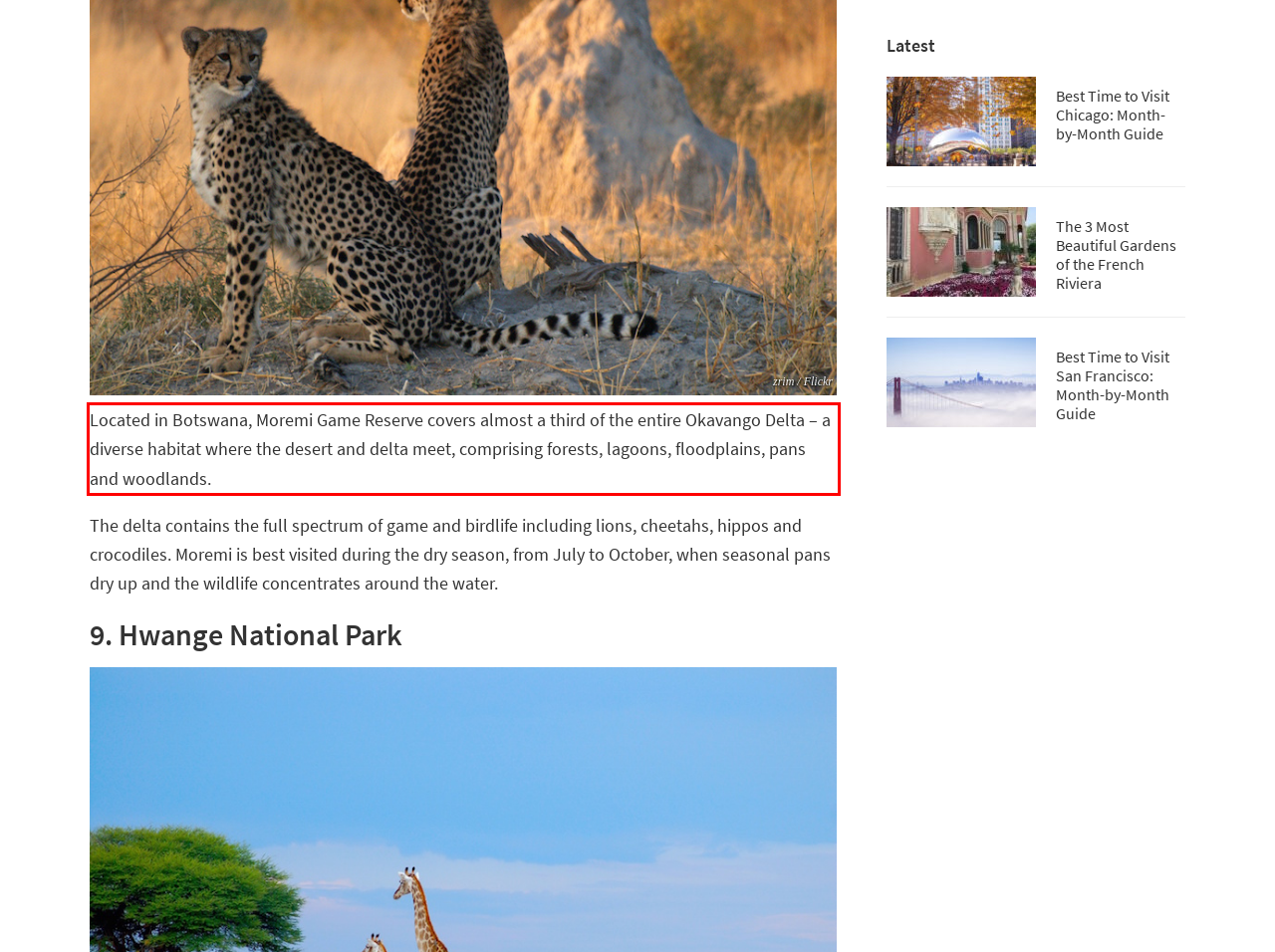In the given screenshot, locate the red bounding box and extract the text content from within it.

Located in Botswana, Moremi Game Reserve covers almost a third of the entire Okavango Delta – a diverse habitat where the desert and delta meet, comprising forests, lagoons, floodplains, pans and woodlands.